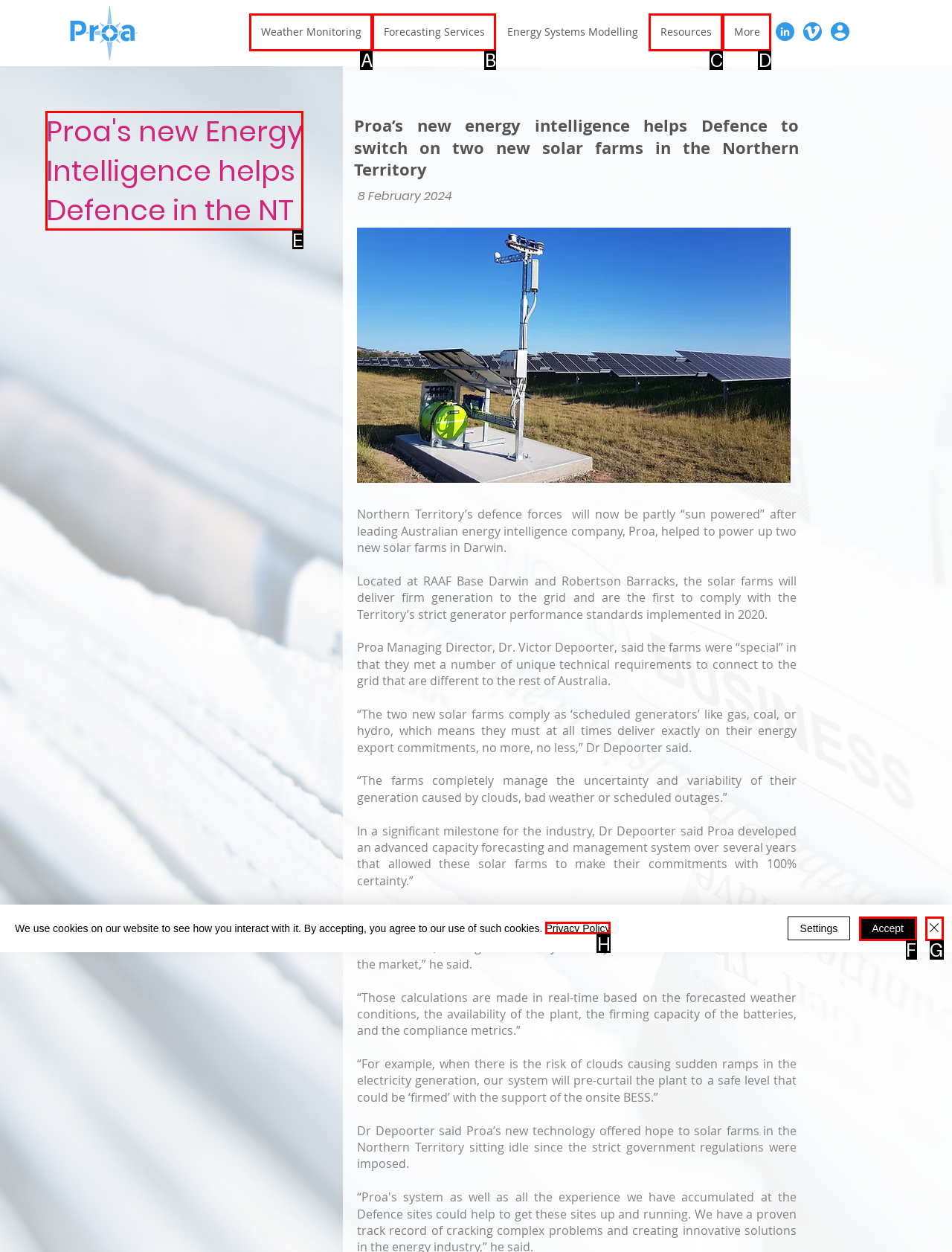From the given options, tell me which letter should be clicked to complete this task: Read more about Proa's new energy intelligence
Answer with the letter only.

E